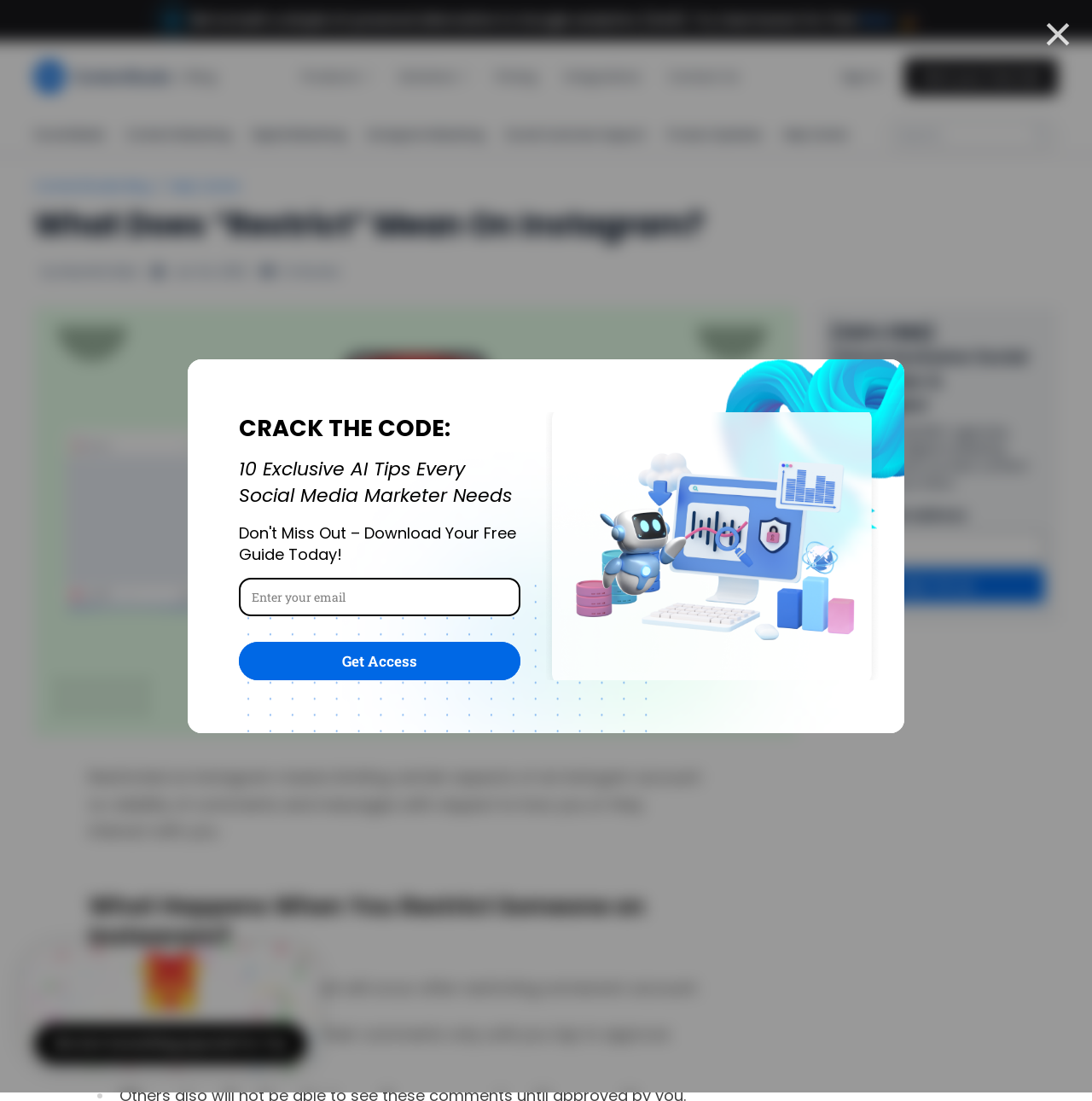What does 'Restricted on Instagram' mean?
Using the image as a reference, give an elaborate response to the question.

Based on the webpage content, 'Restricted on Instagram' means limiting certain aspects of an Instagram account, specifically the visibility of comments and messages with respect to how you or they interact with you.